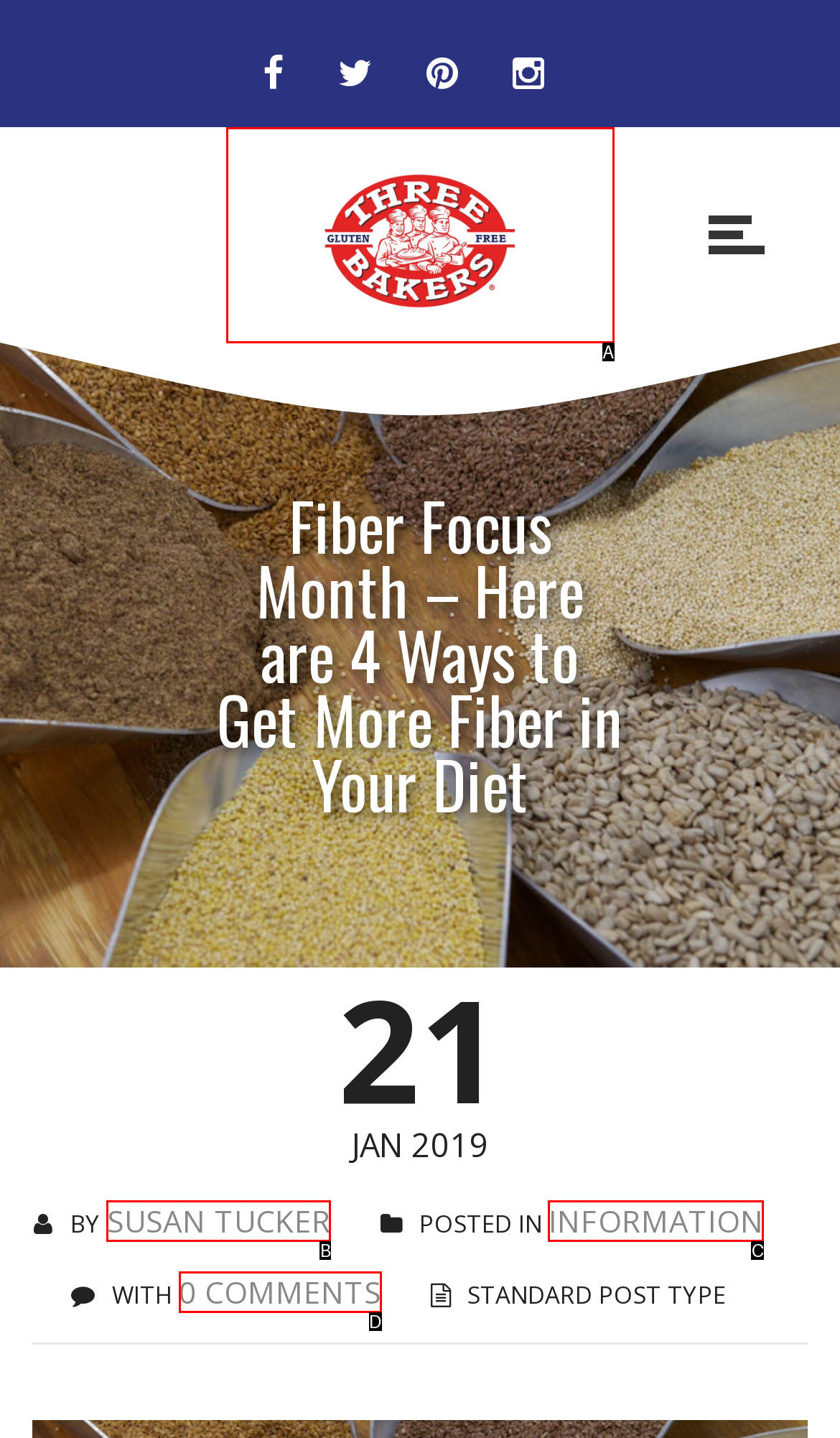Identify the option that corresponds to the given description: Susan Tucker. Reply with the letter of the chosen option directly.

B